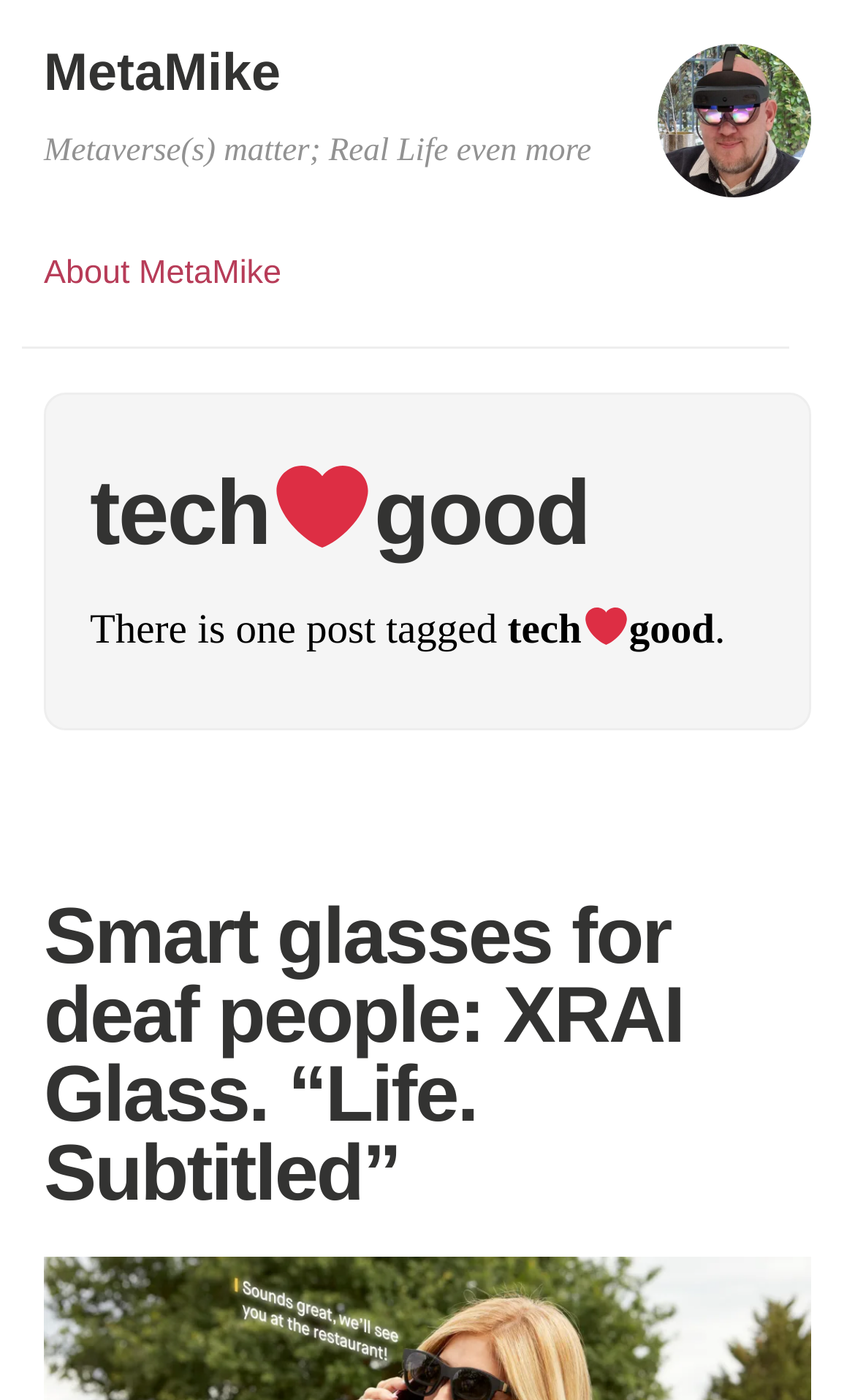What is the logo of MetaMike?
Provide a one-word or short-phrase answer based on the image.

❤️